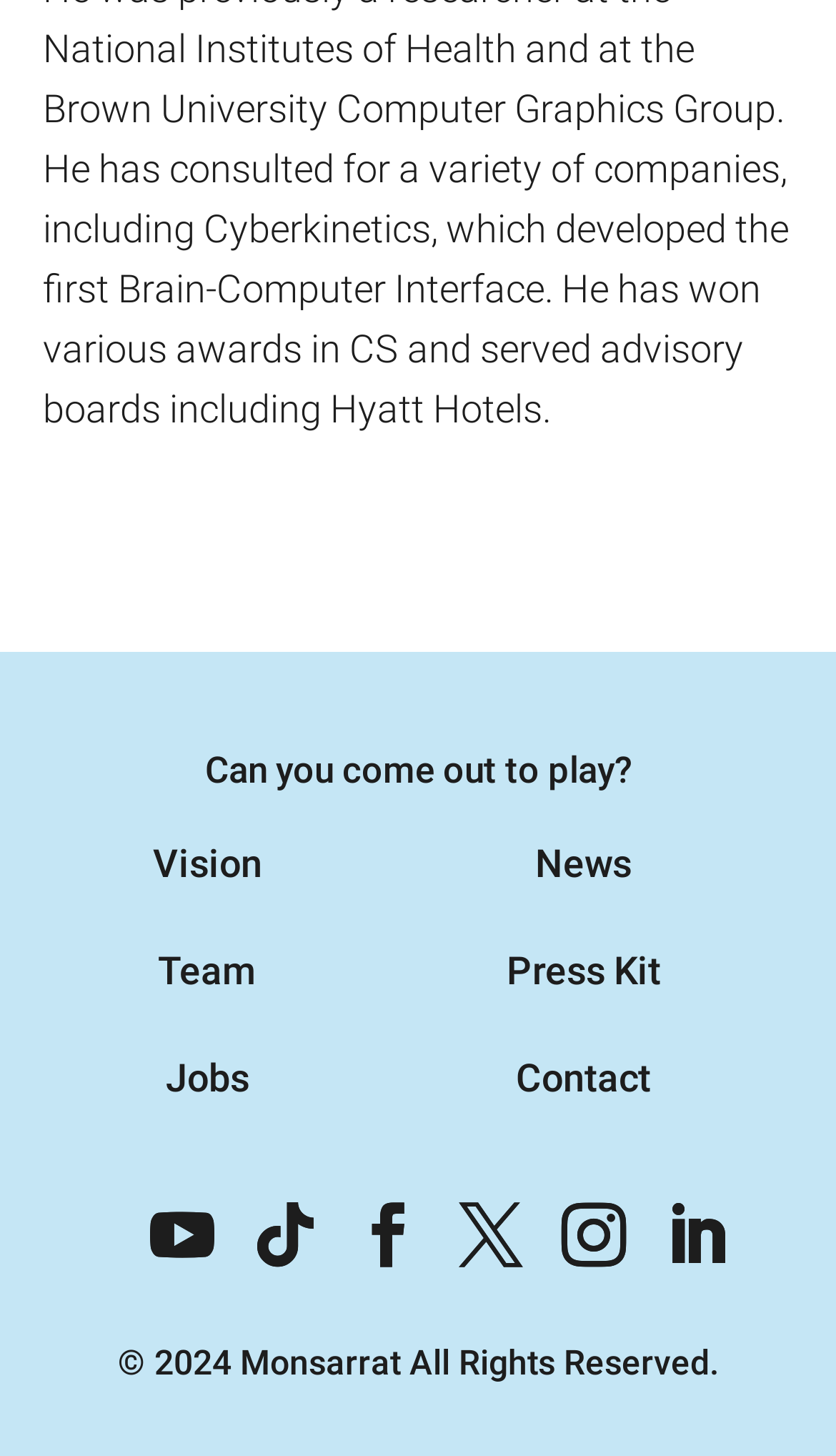Please pinpoint the bounding box coordinates for the region I should click to adhere to this instruction: "Explore SOFTWARE DEVELOPMENT".

None